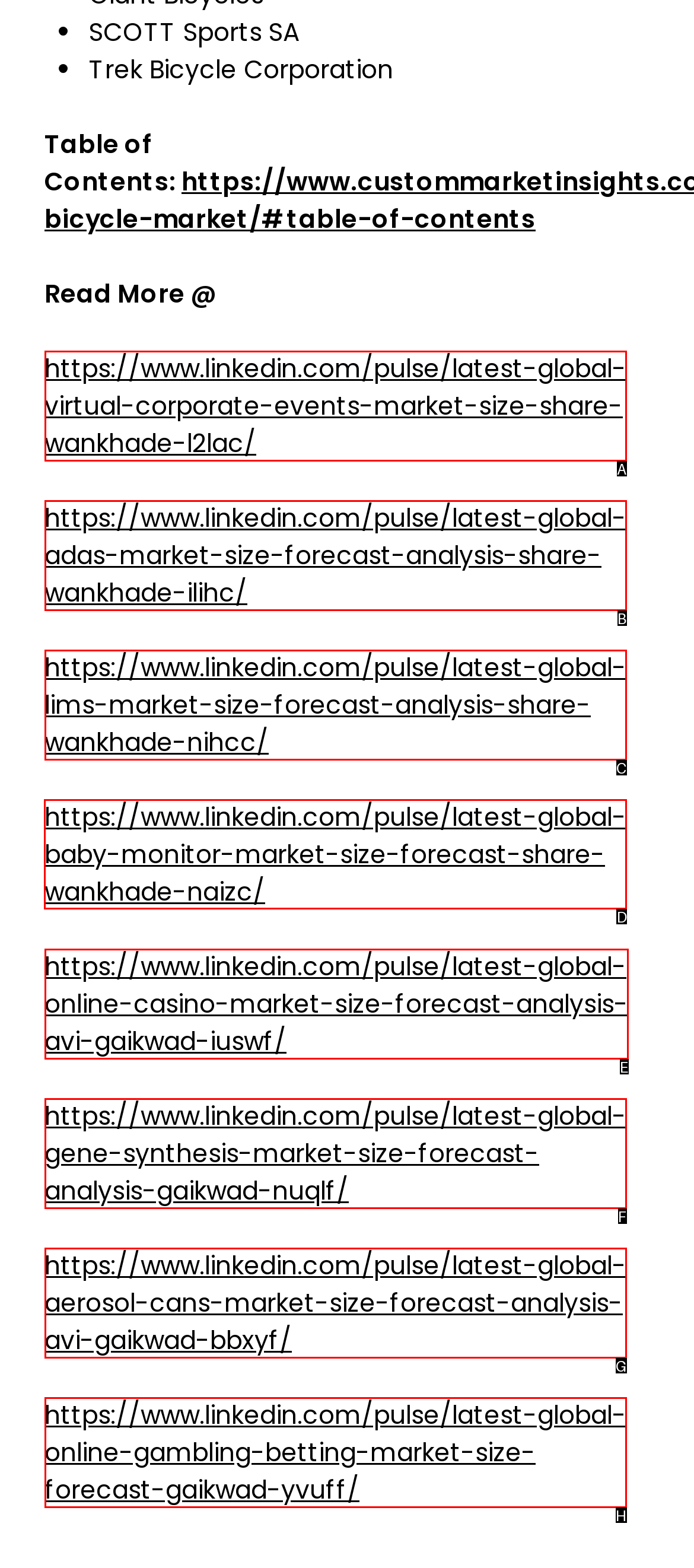Identify the correct option to click in order to accomplish the task: go to Library For Kids Provide your answer with the letter of the selected choice.

None